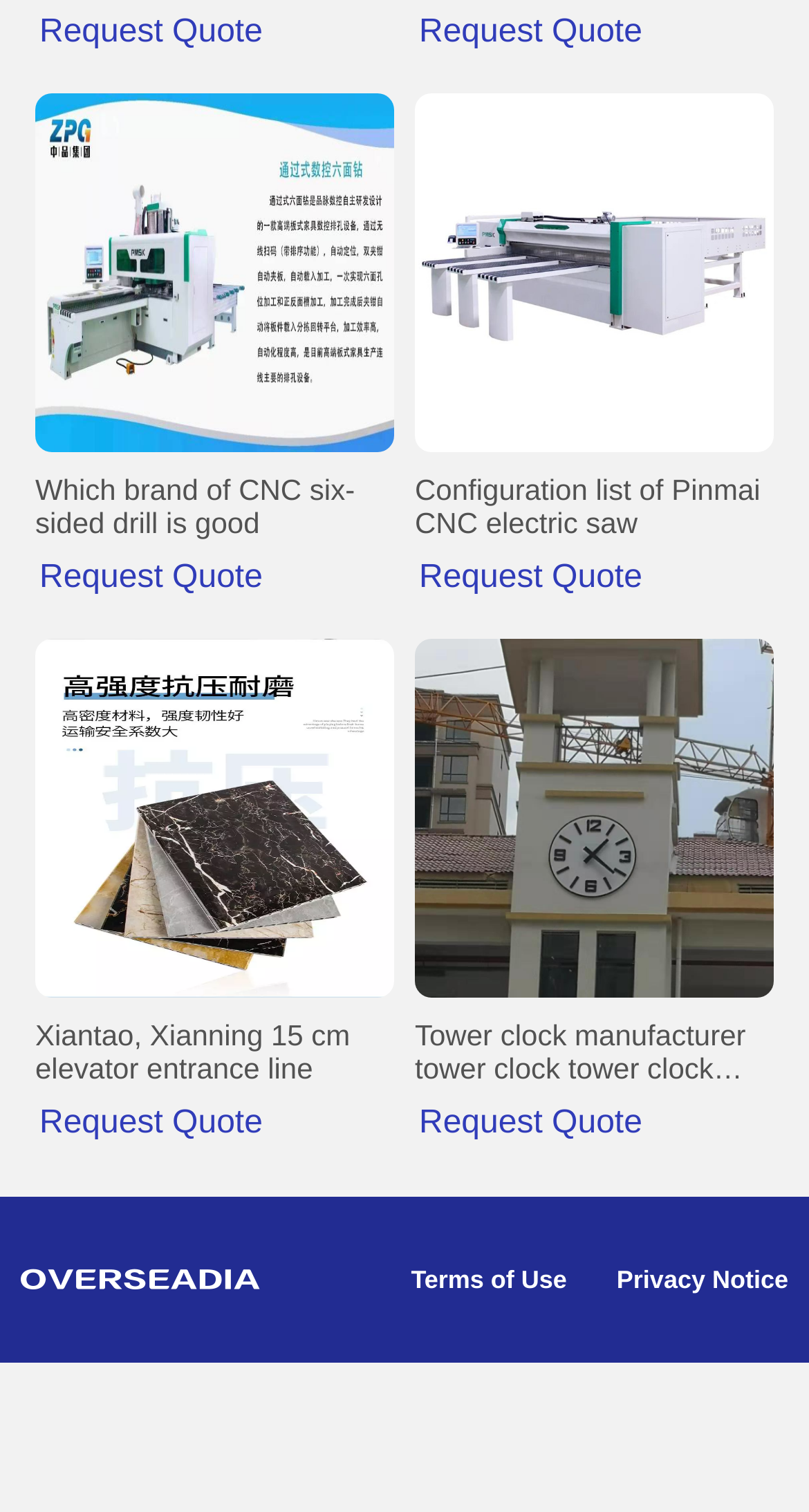Identify and provide the bounding box coordinates of the UI element described: "Privacy Notice". The coordinates should be formatted as [left, top, right, bottom], with each number being a float between 0 and 1.

[0.762, 0.836, 0.974, 0.855]